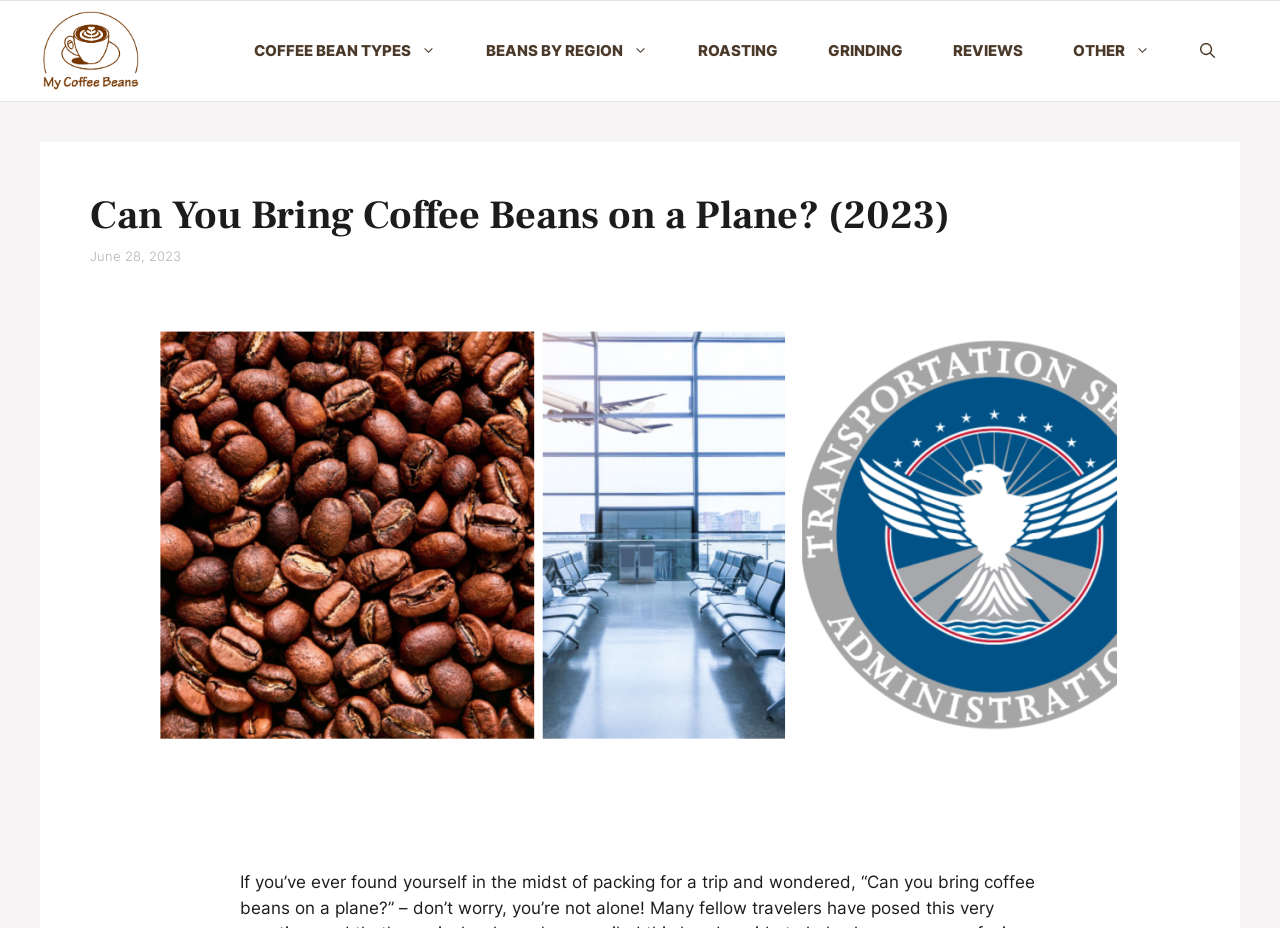How many navigation links are there?
Answer the question with as much detail as you can, using the image as a reference.

I counted the number of link elements in the navigation section, and there are 8 links: 'My Coffee Beans', 'COFFEE BEAN TYPES', 'BEANS BY REGION', 'ROASTING', 'GRINDING', 'REVIEWS', 'OTHER', and 'Open Search Bar'.